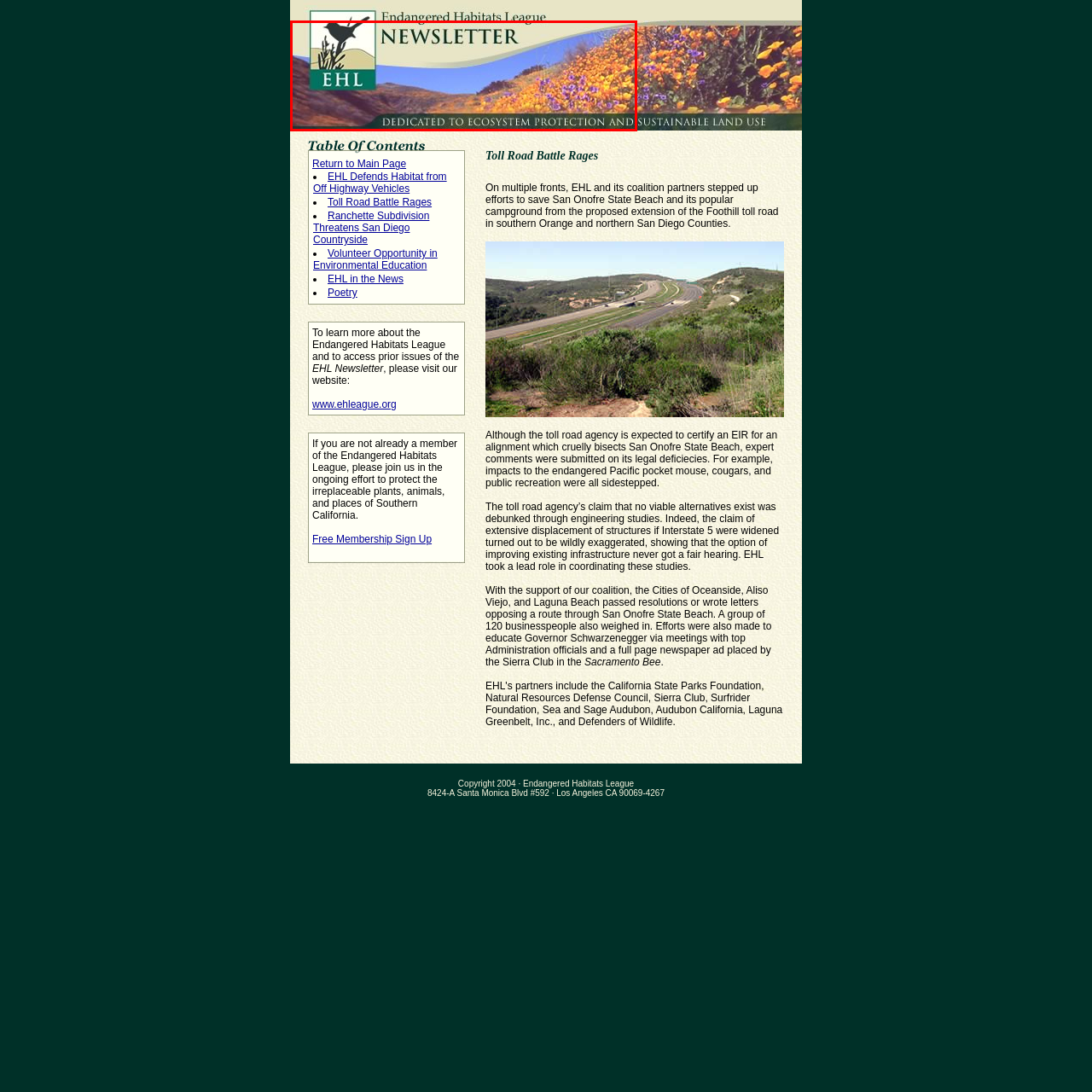What is the main purpose of the newsletter?
Please examine the image highlighted within the red bounding box and respond to the question using a single word or phrase based on the image.

Source of information